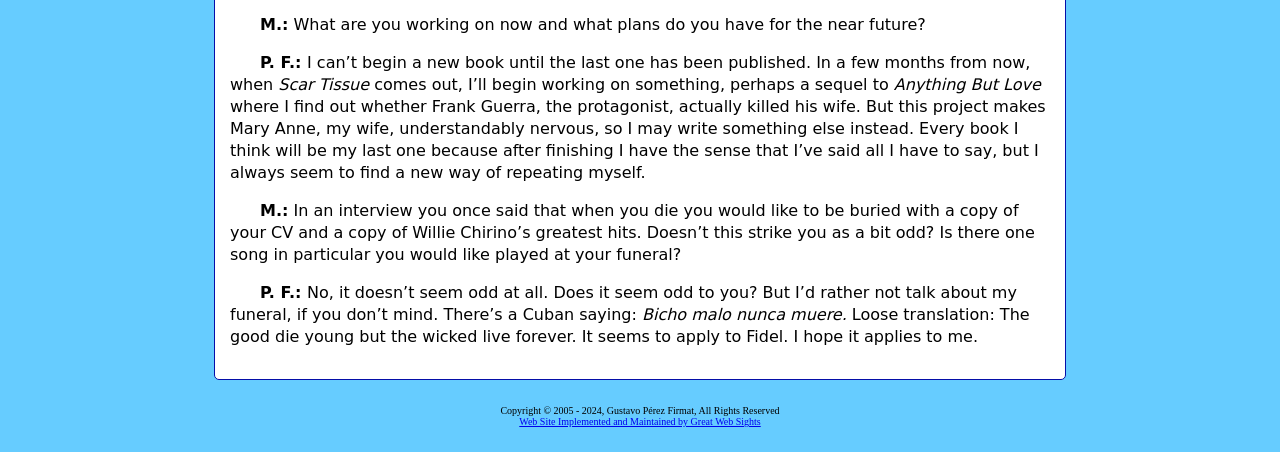Could you please study the image and provide a detailed answer to the question:
What is the title of the book mentioned in the conversation?

In the conversation, 'P. F.' mentions that 'Scar Tissue' is coming out, and then talks about possibly writing a sequel to 'Anything But Love'. Therefore, 'Scar Tissue' is one of the book titles mentioned.